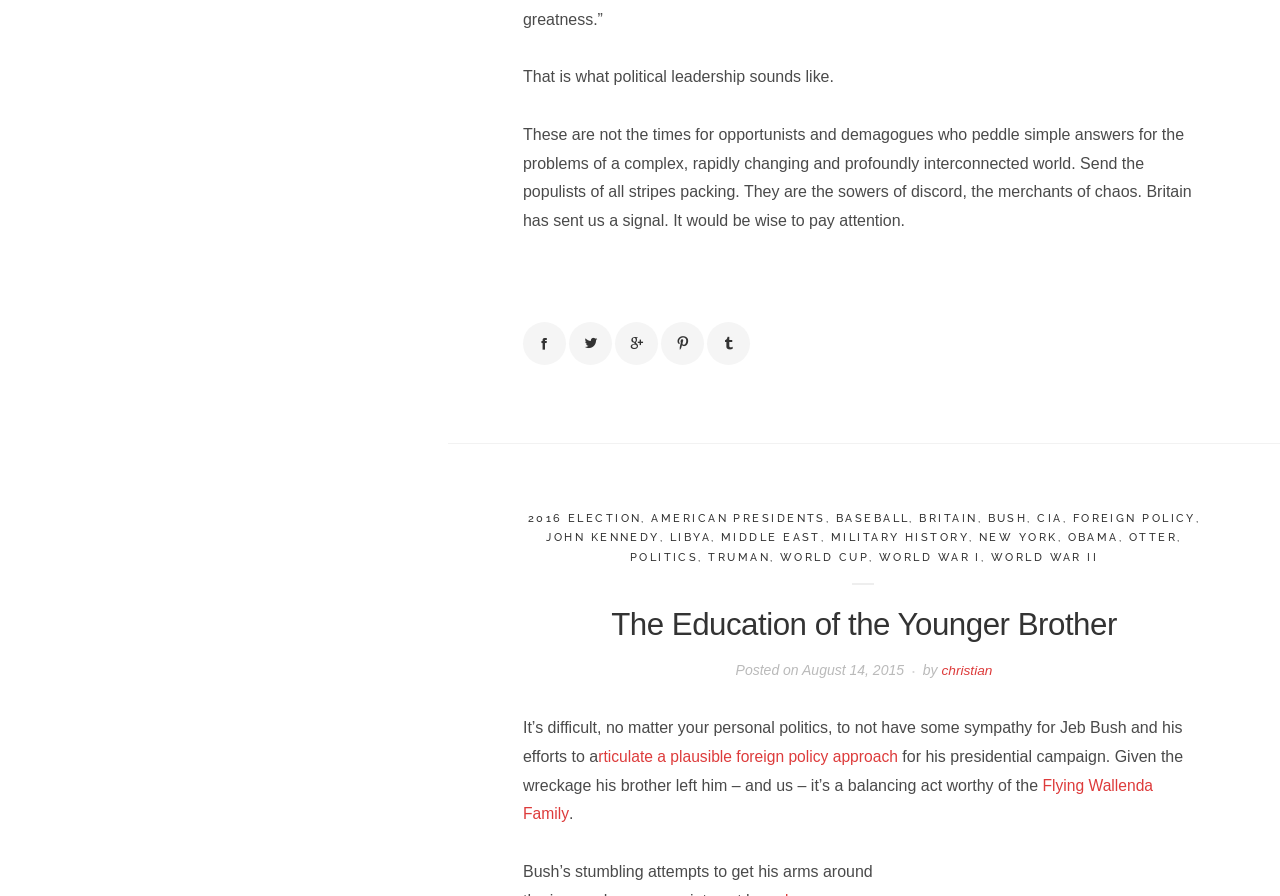Please identify the bounding box coordinates of the area I need to click to accomplish the following instruction: "Click on the link 'The Education of the Younger Brother'".

[0.473, 0.712, 0.877, 0.752]